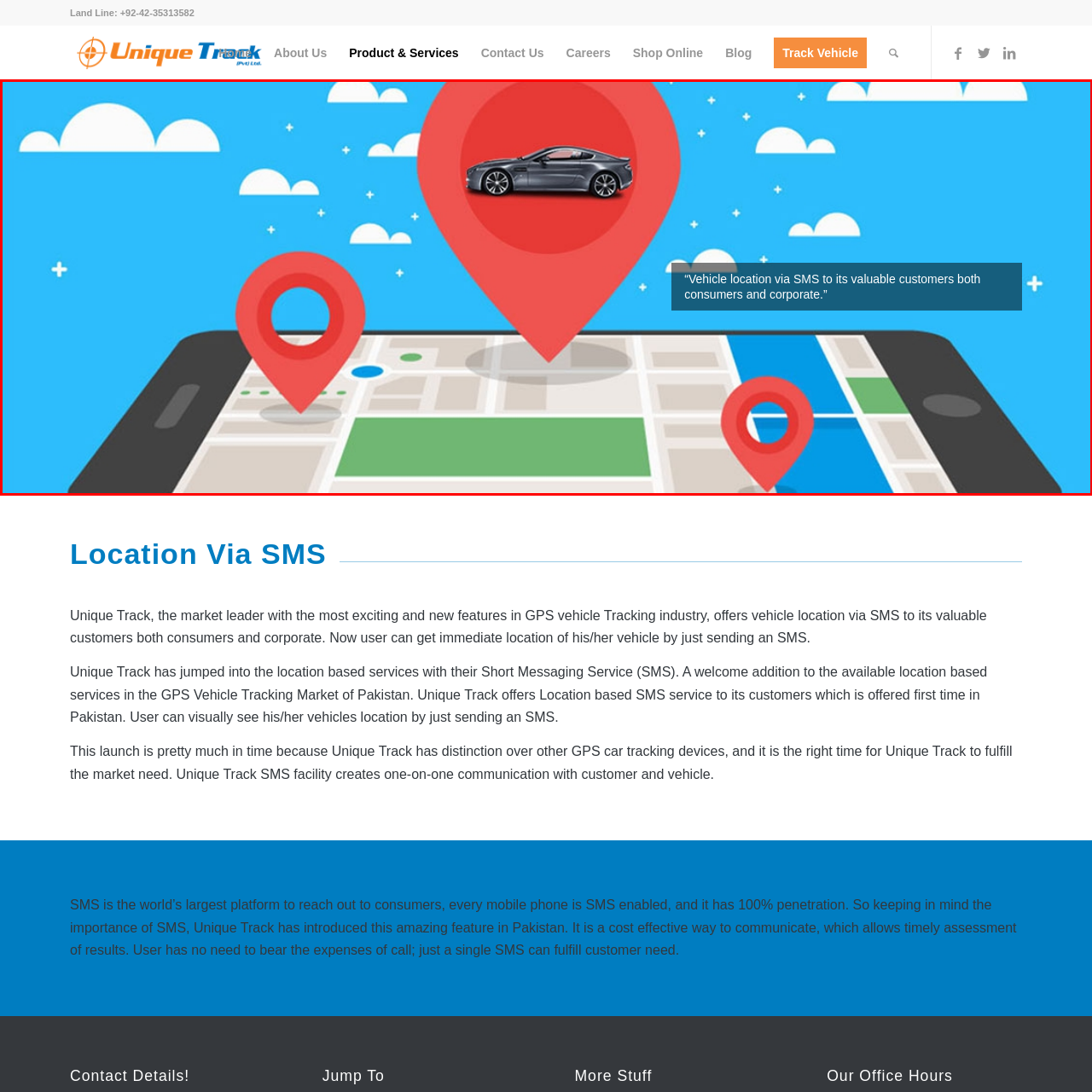What technology is used for vehicle location tracking?
Please examine the image within the red bounding box and provide your answer using just one word or phrase.

SMS